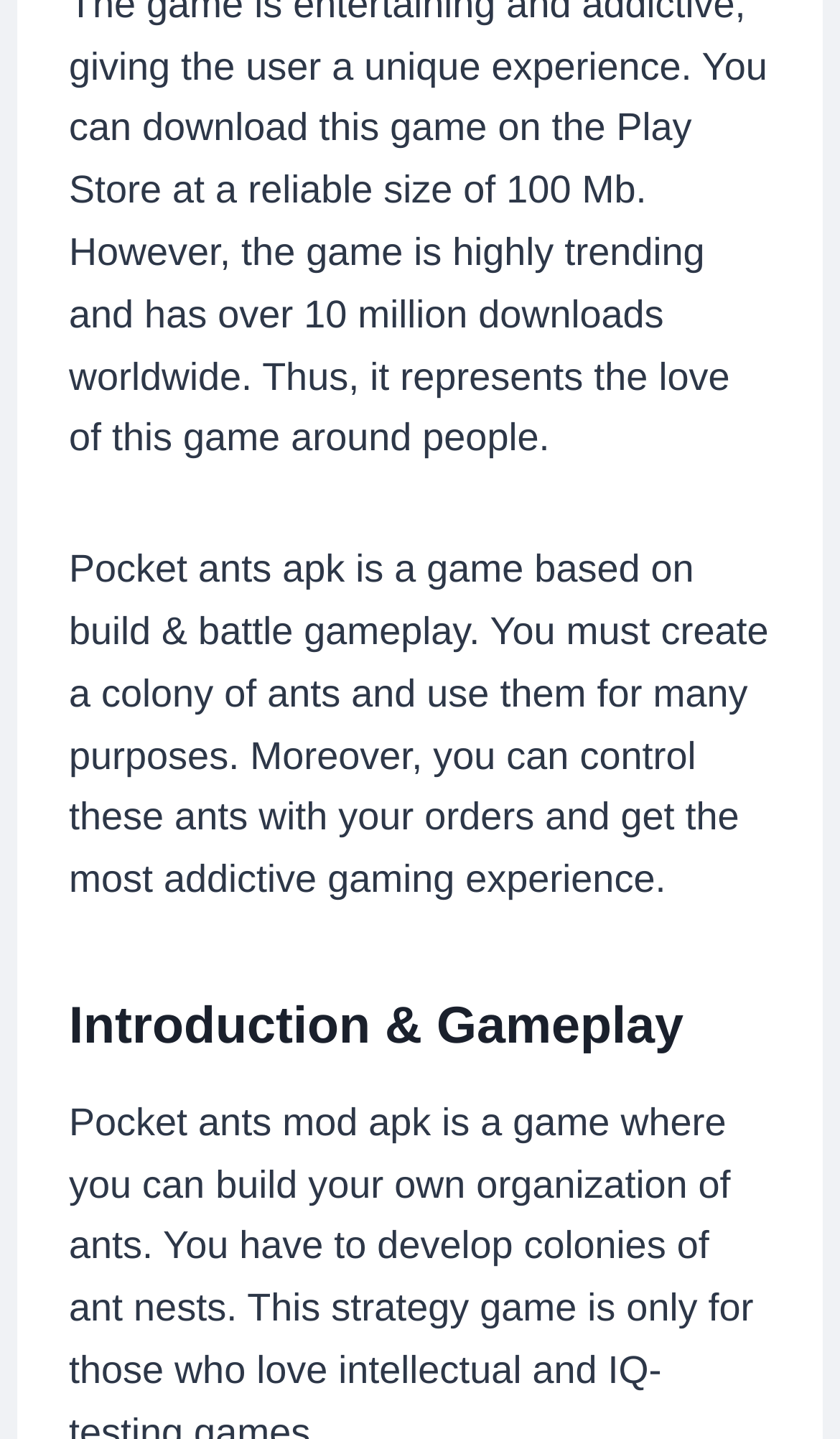Pinpoint the bounding box coordinates of the element you need to click to execute the following instruction: "Read the introduction and gameplay of Pocket Ants". The bounding box should be represented by four float numbers between 0 and 1, in the format [left, top, right, bottom].

[0.082, 0.687, 0.918, 0.741]